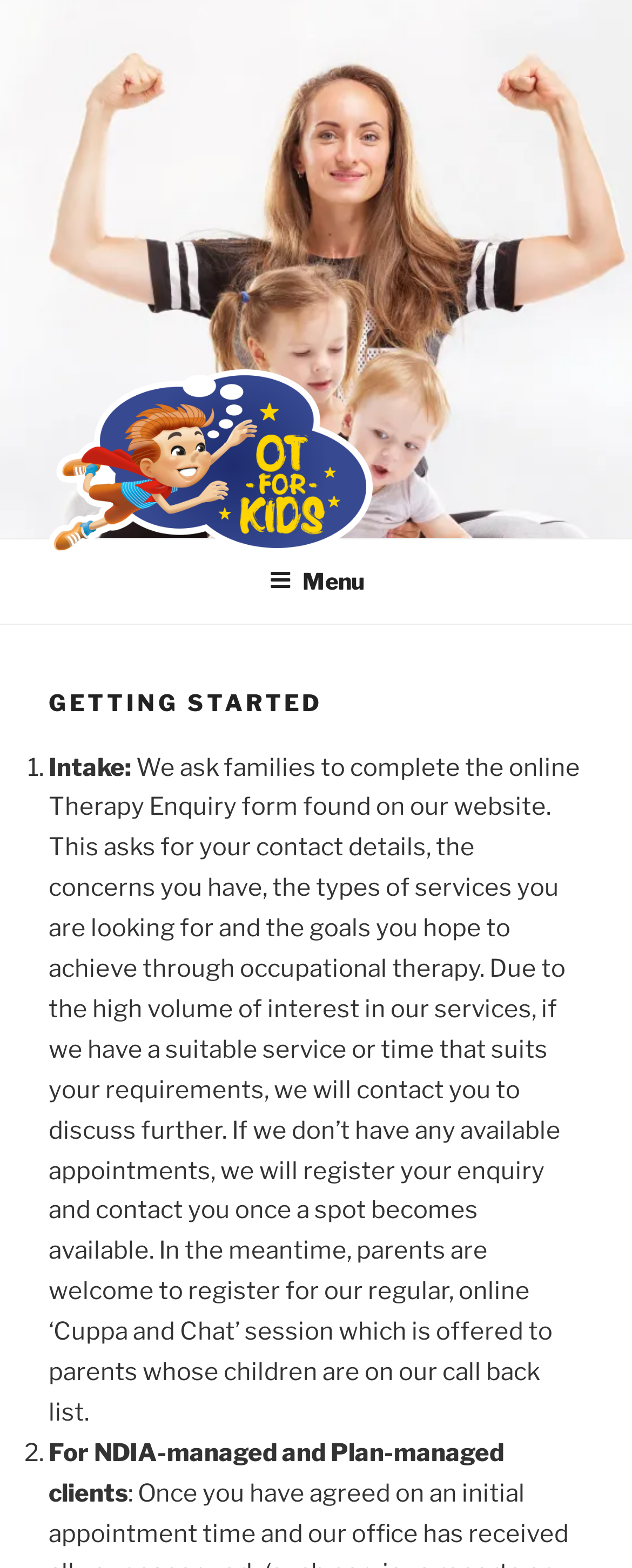What is the occupation of the professionals mentioned?
Please describe in detail the information shown in the image to answer the question.

The occupation of the professionals mentioned can be determined by looking at the StaticText element with the text 'Occupational Therapists' at coordinates [0.077, 0.366, 0.462, 0.382]. This text is located near the top of the page, indicating that it is a prominent piece of information.